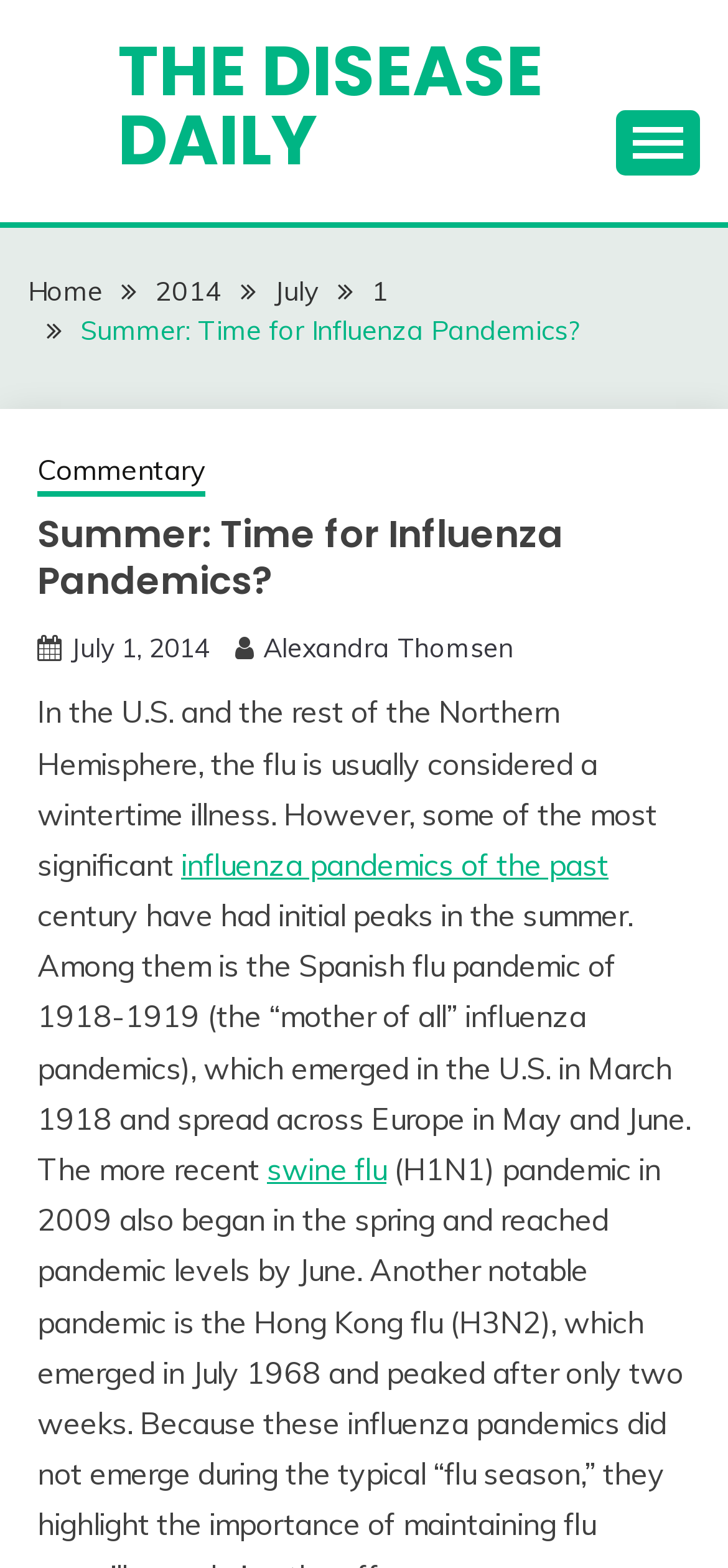Examine the image and give a thorough answer to the following question:
When was the article published?

The publication date of the article can be found in the link element with the text 'July 1, 2014' which is located below the article title and above the article content.